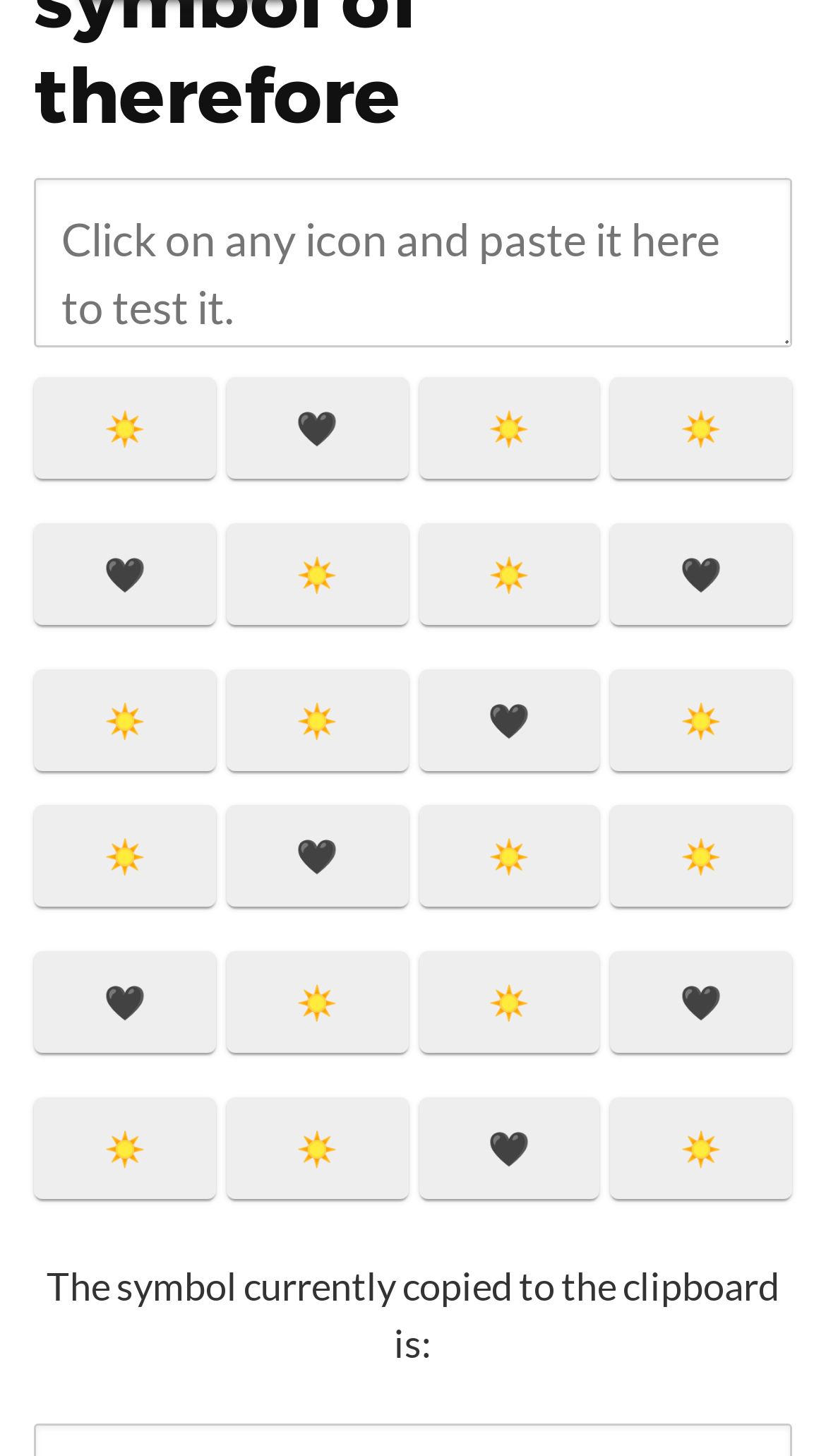Using the provided description ☀️, find the bounding box coordinates for the UI element. Provide the coordinates in (top-left x, top-left y, bottom-right x, bottom-right y) format, ensuring all values are between 0 and 1.

[0.041, 0.554, 0.261, 0.623]